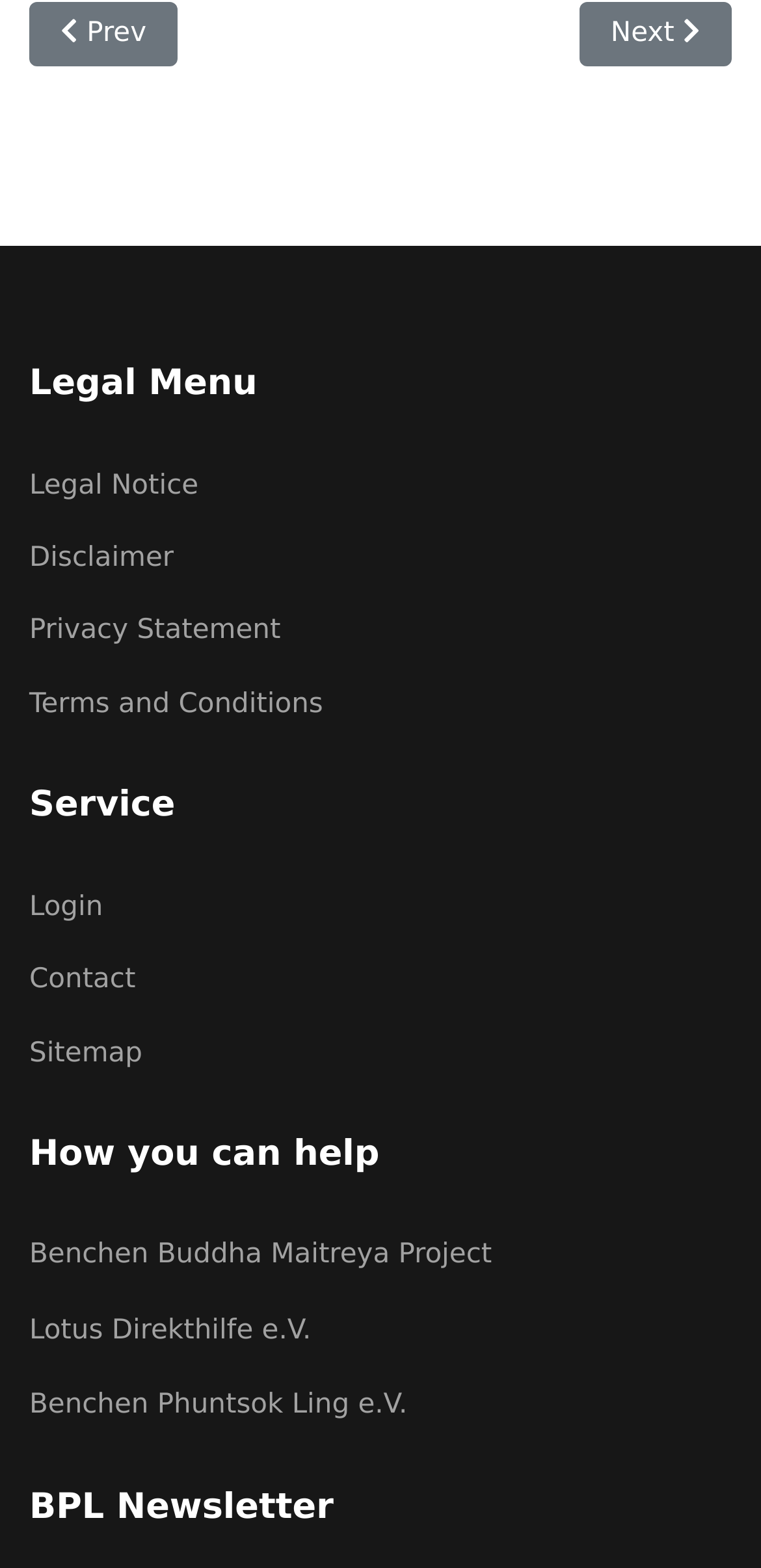What is the second link under 'Legal Menu'?
Please give a detailed and elaborate answer to the question.

Under the 'Legal Menu' heading, the second link is 'Disclaimer', which is located below the 'Legal Notice' link.